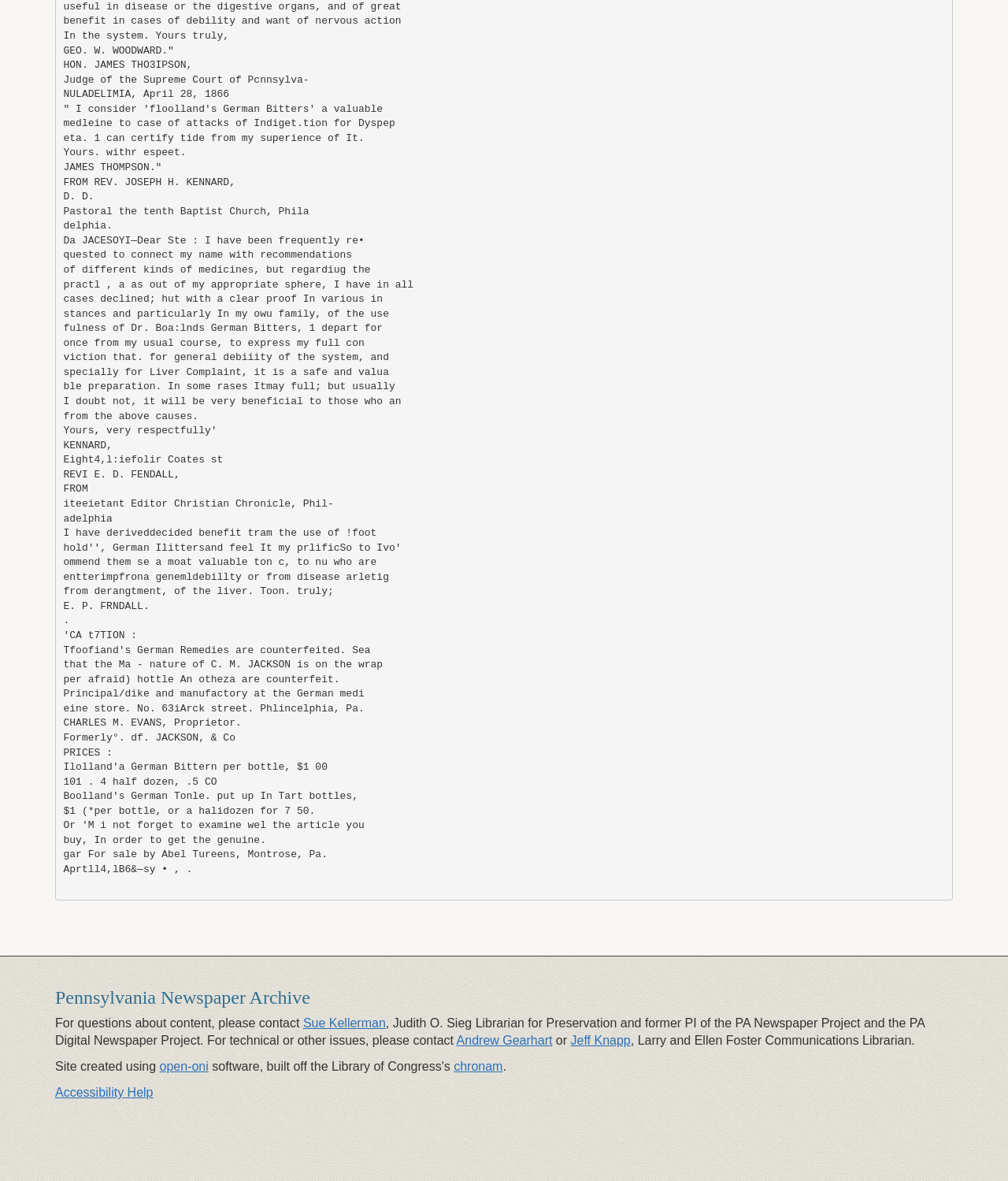Respond with a single word or phrase:
Who is the Librarian for Preservation?

Sue Kellerman